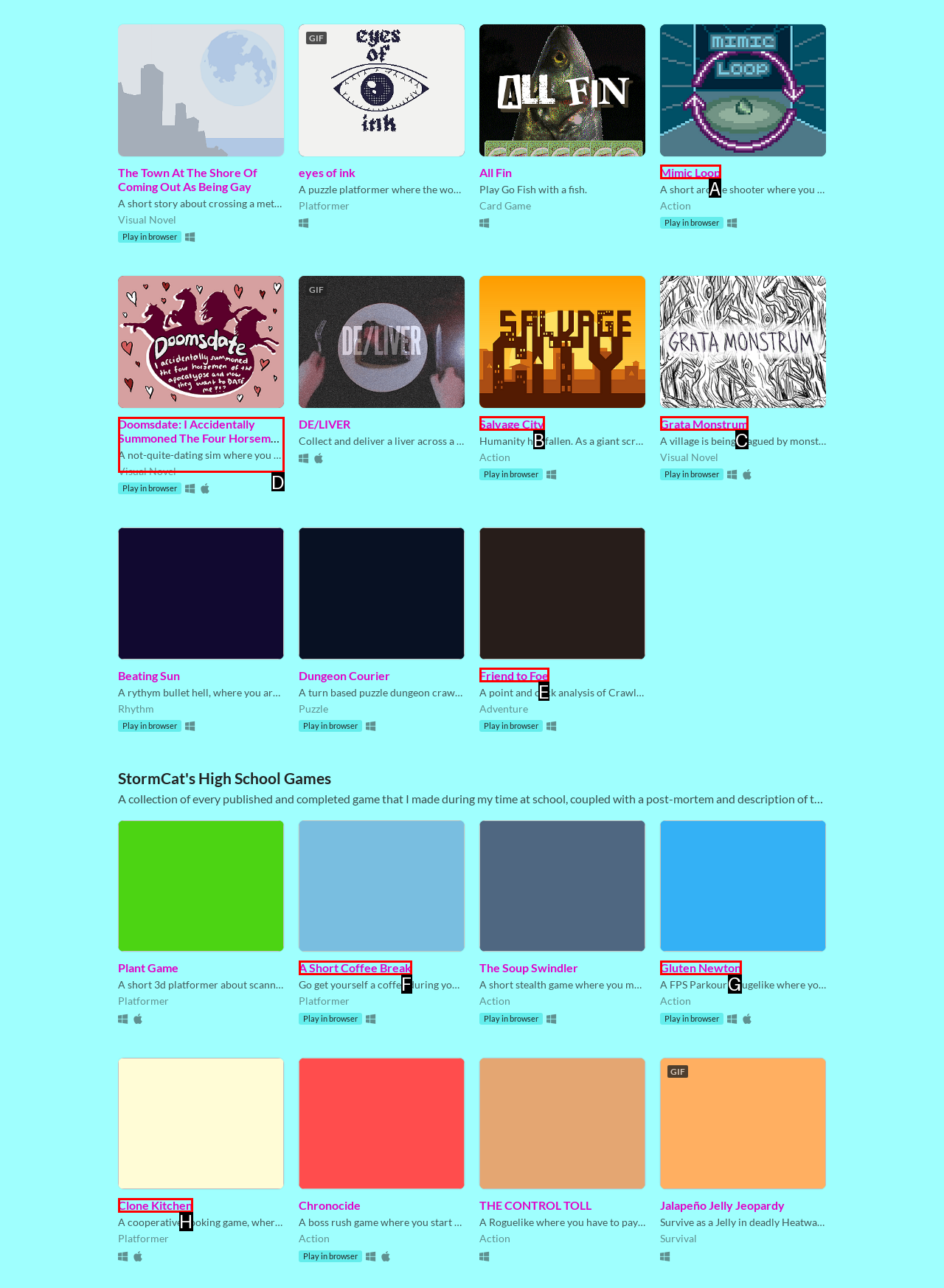Tell me which letter I should select to achieve the following goal: Play Doomsdate: I Accidentally Summoned The Four Horsemen Of The Apocalypse And Now They Want To DATE Me???
Answer with the corresponding letter from the provided options directly.

D